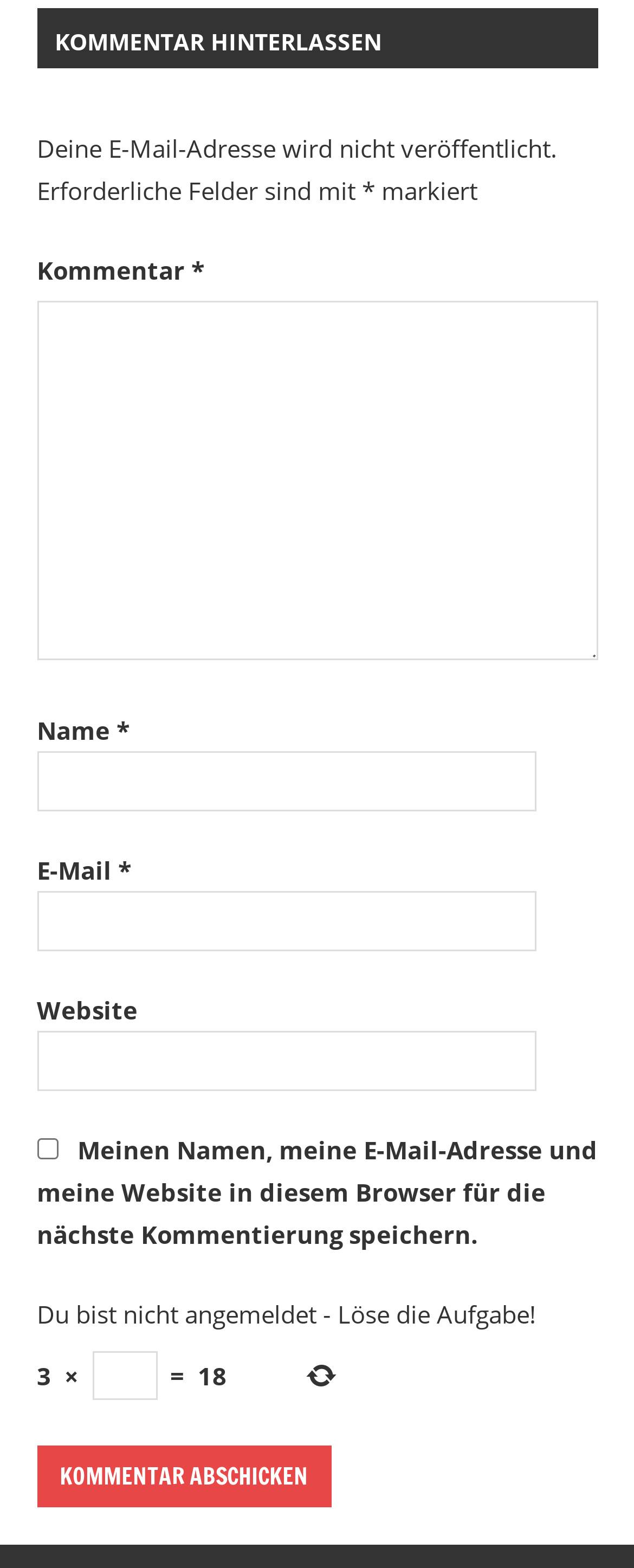What is the math problem to solve?
Please answer the question as detailed as possible.

There is a textbox with a math problem '3 × ? = 18' which needs to be solved before submitting a comment. This is likely a spam prevention measure to ensure that the commenter is a human.